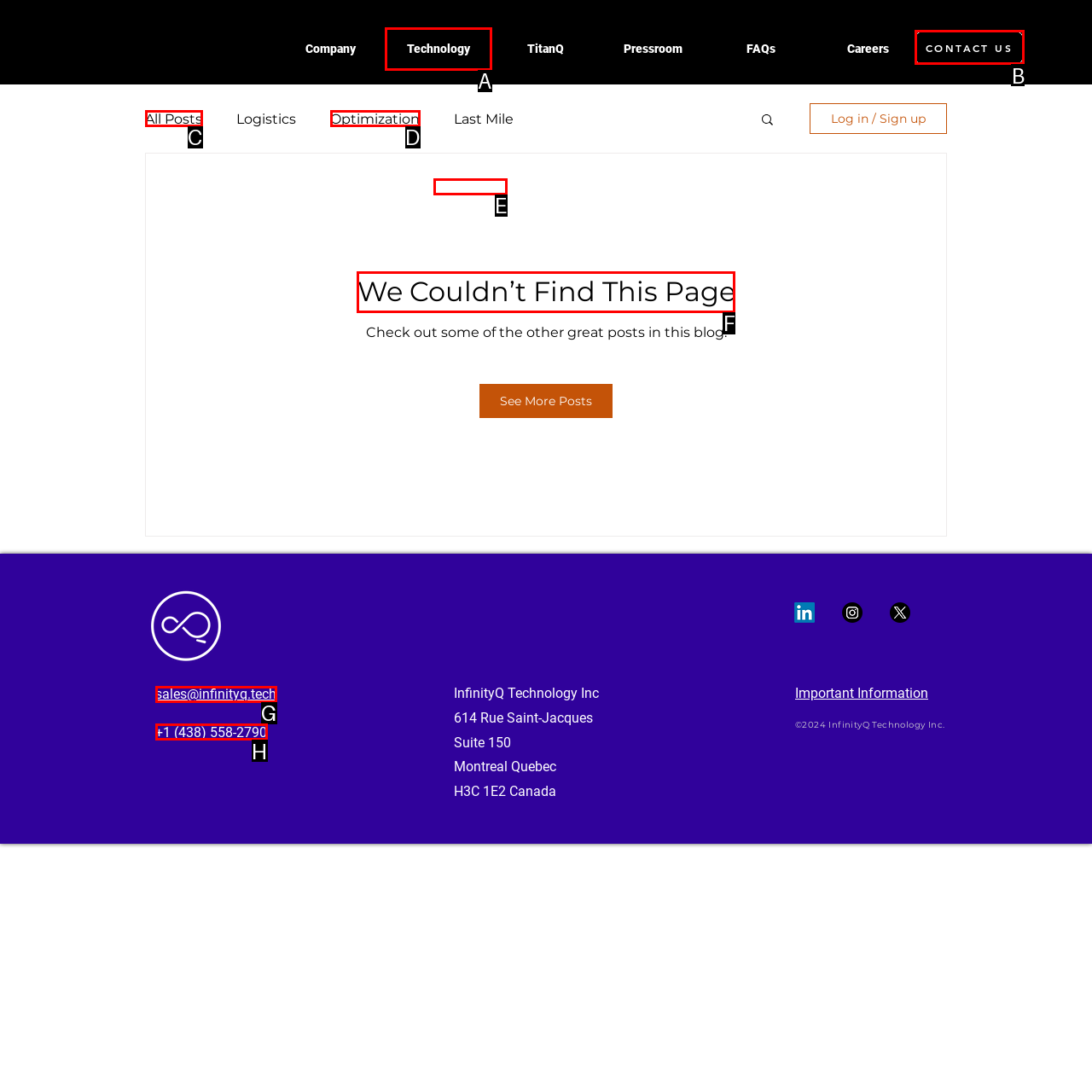Indicate which HTML element you need to click to complete the task: Get more information. Provide the letter of the selected option directly.

None